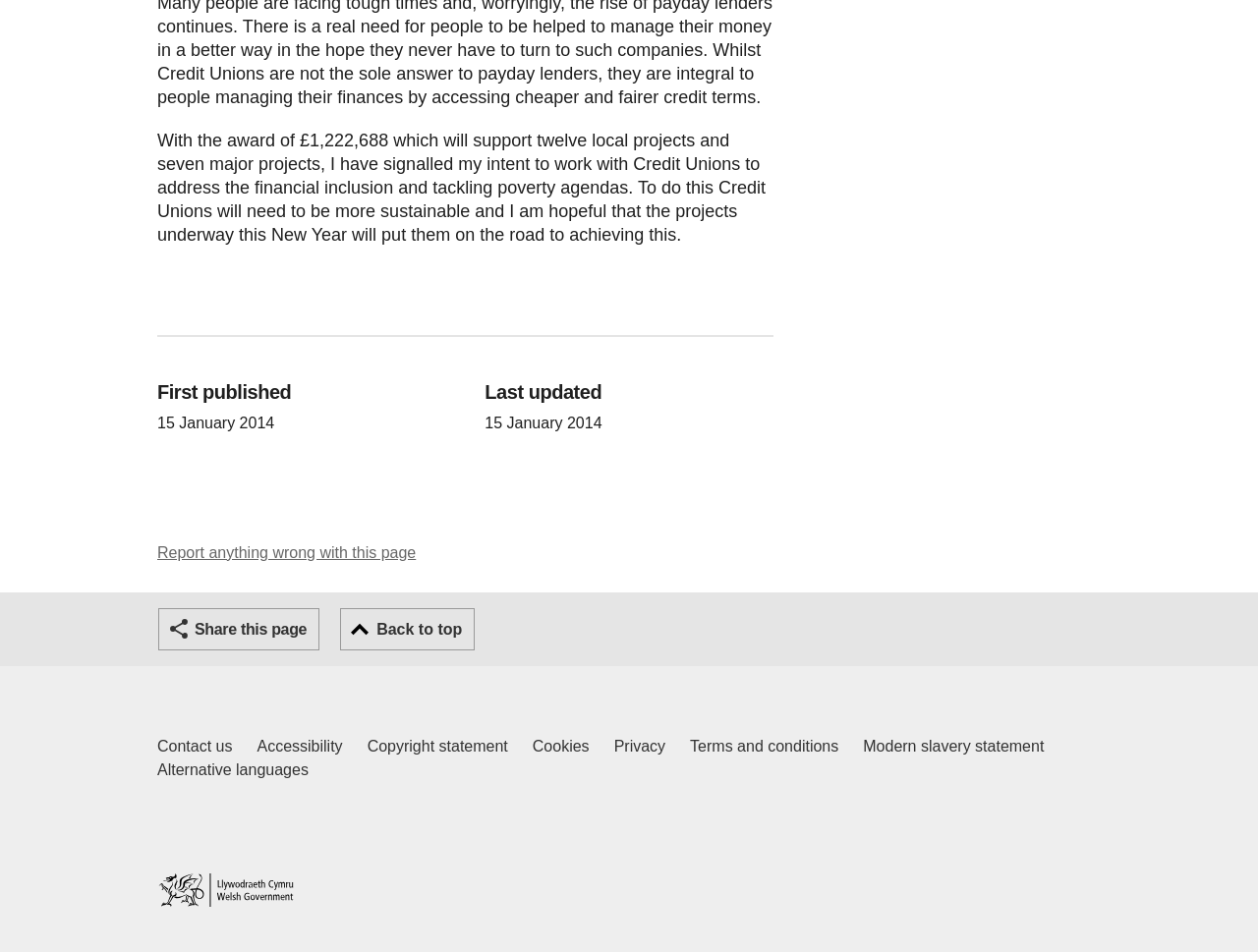Identify the bounding box coordinates of the region that needs to be clicked to carry out this instruction: "Go to home page". Provide these coordinates as four float numbers ranging from 0 to 1, i.e., [left, top, right, bottom].

[0.125, 0.918, 0.234, 0.953]